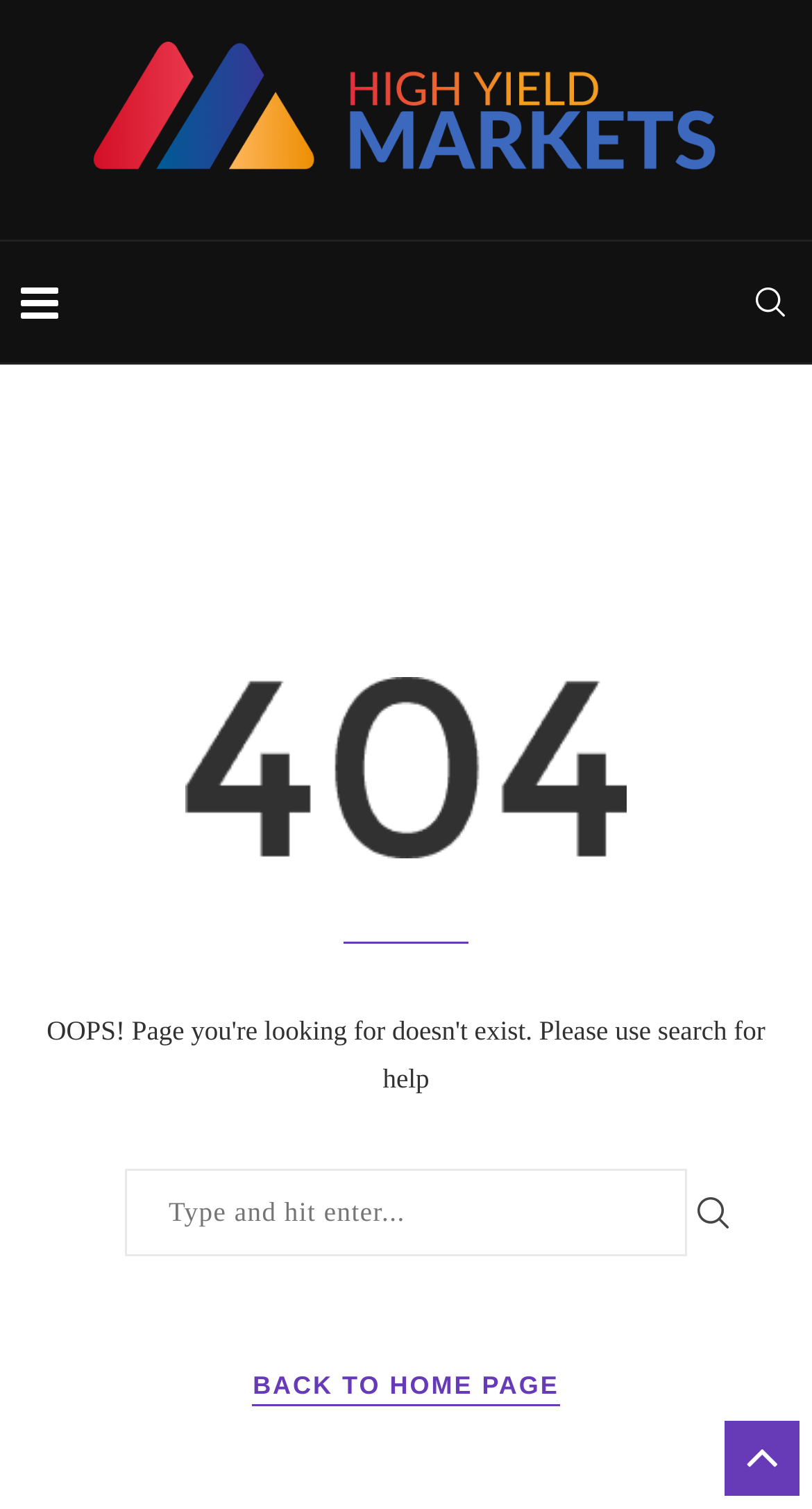Show the bounding box coordinates for the HTML element described as: "name="s" placeholder="Type and hit enter..."".

[0.154, 0.774, 0.846, 0.832]